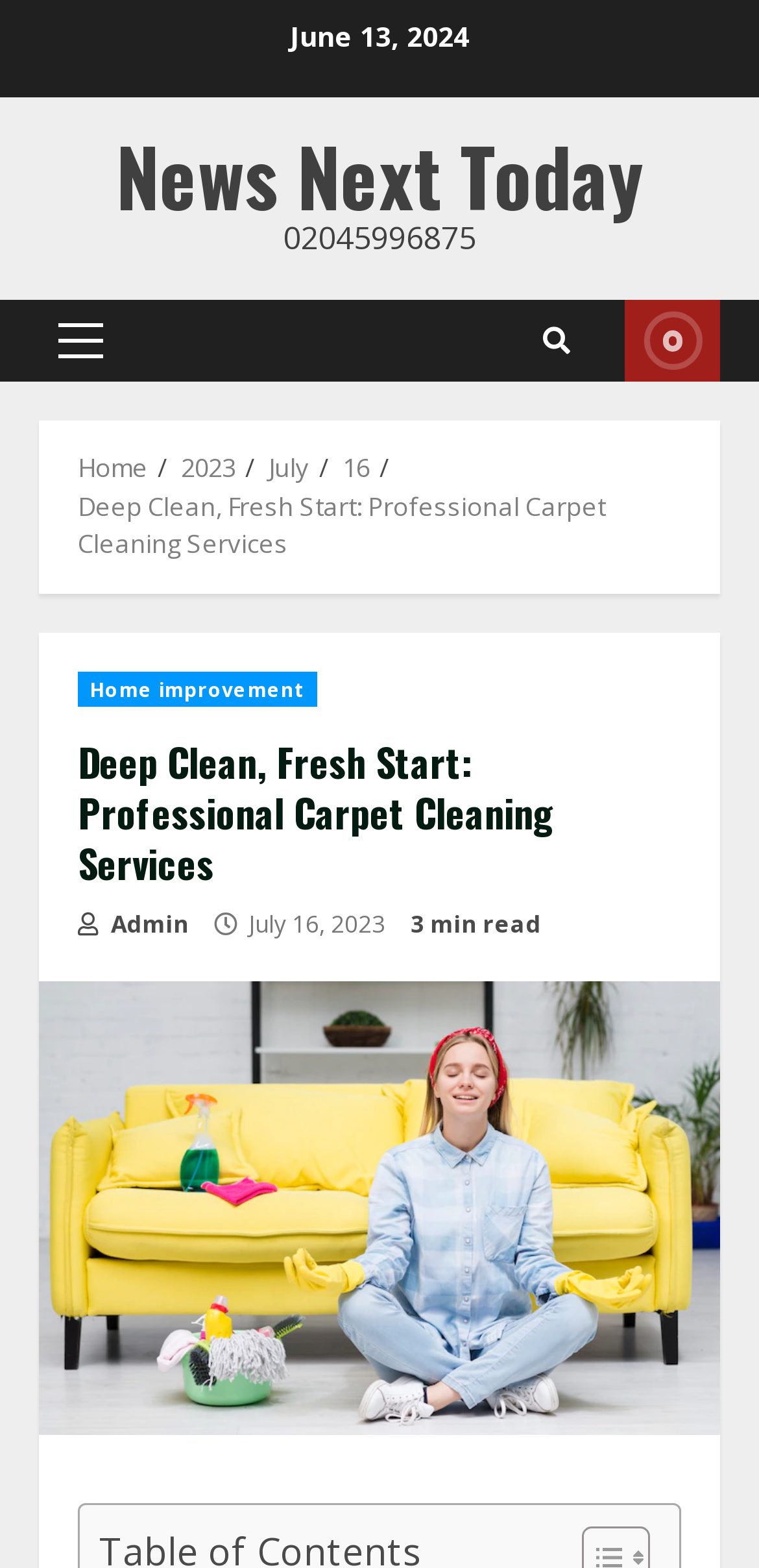What is the estimated reading time of the article?
Kindly offer a comprehensive and detailed response to the question.

I found the estimated reading time of the article mentioned on the webpage, which is '3 min'. This is present in the StaticText element with bounding box coordinates [0.541, 0.578, 0.713, 0.599].